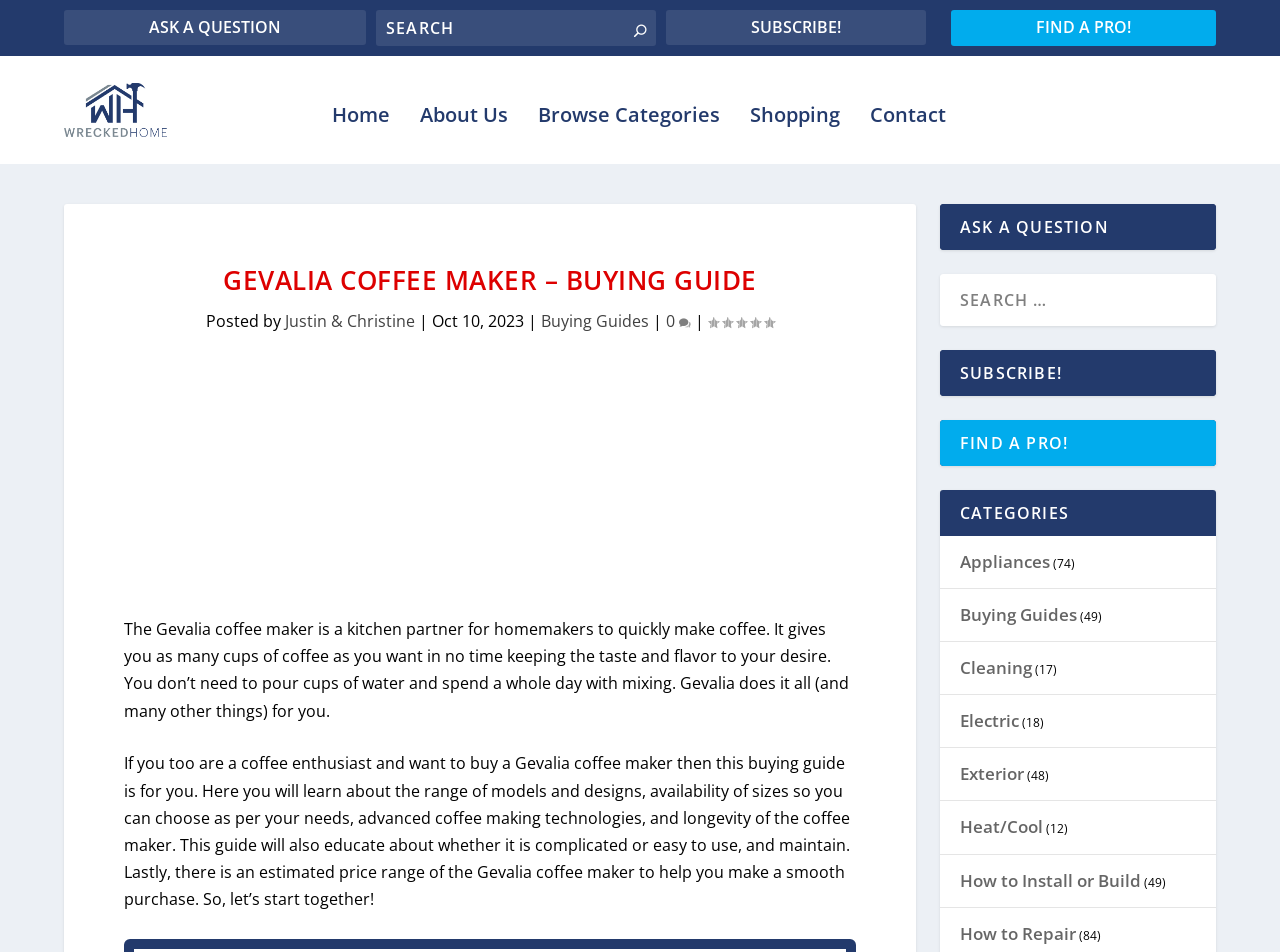Locate the bounding box coordinates of the clickable region necessary to complete the following instruction: "Ask a question". Provide the coordinates in the format of four float numbers between 0 and 1, i.e., [left, top, right, bottom].

[0.05, 0.011, 0.286, 0.047]